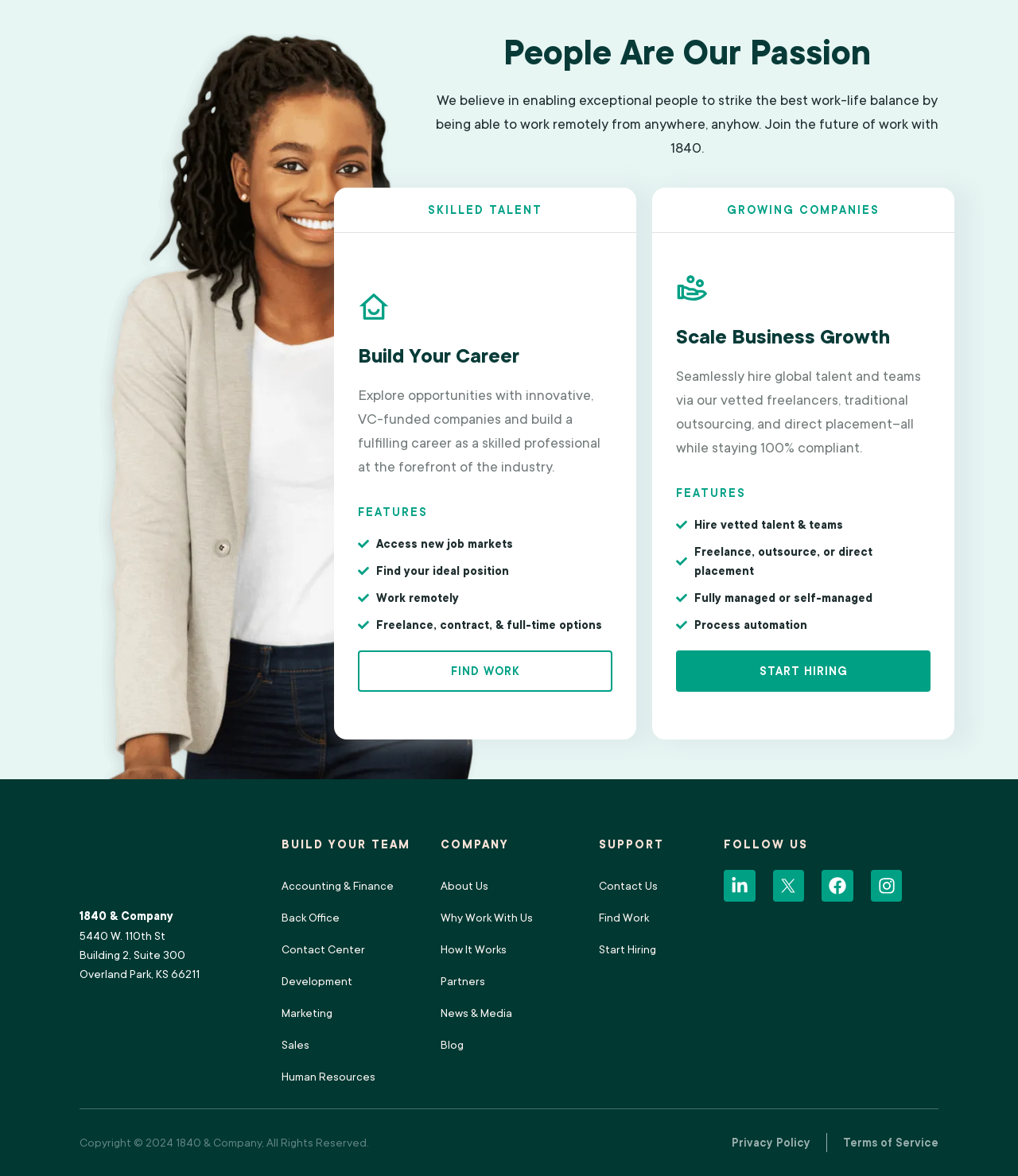Pinpoint the bounding box coordinates of the element to be clicked to execute the instruction: "Click START HIRING".

[0.664, 0.553, 0.914, 0.588]